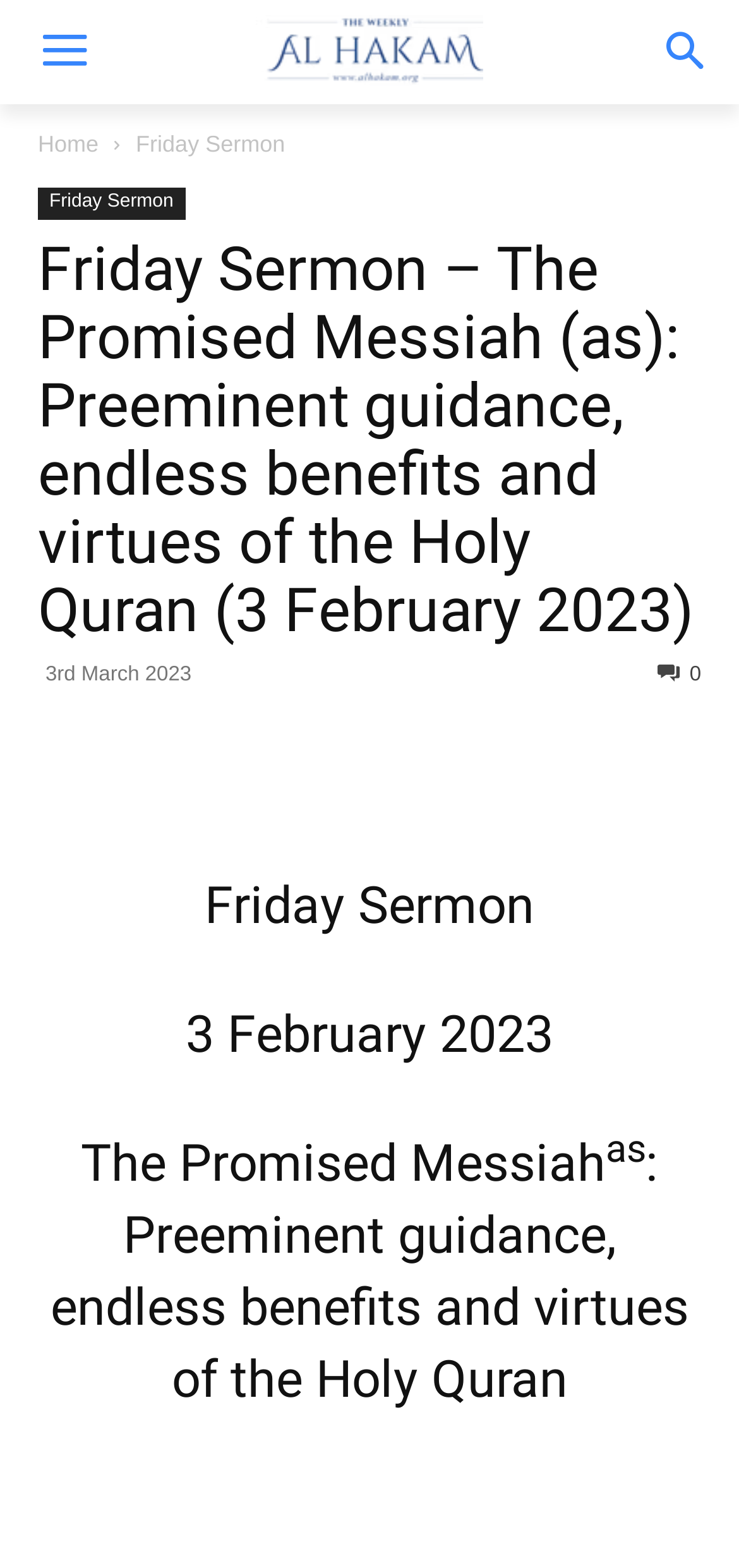Could you find the bounding box coordinates of the clickable area to complete this instruction: "Go to Home"?

[0.051, 0.083, 0.133, 0.1]